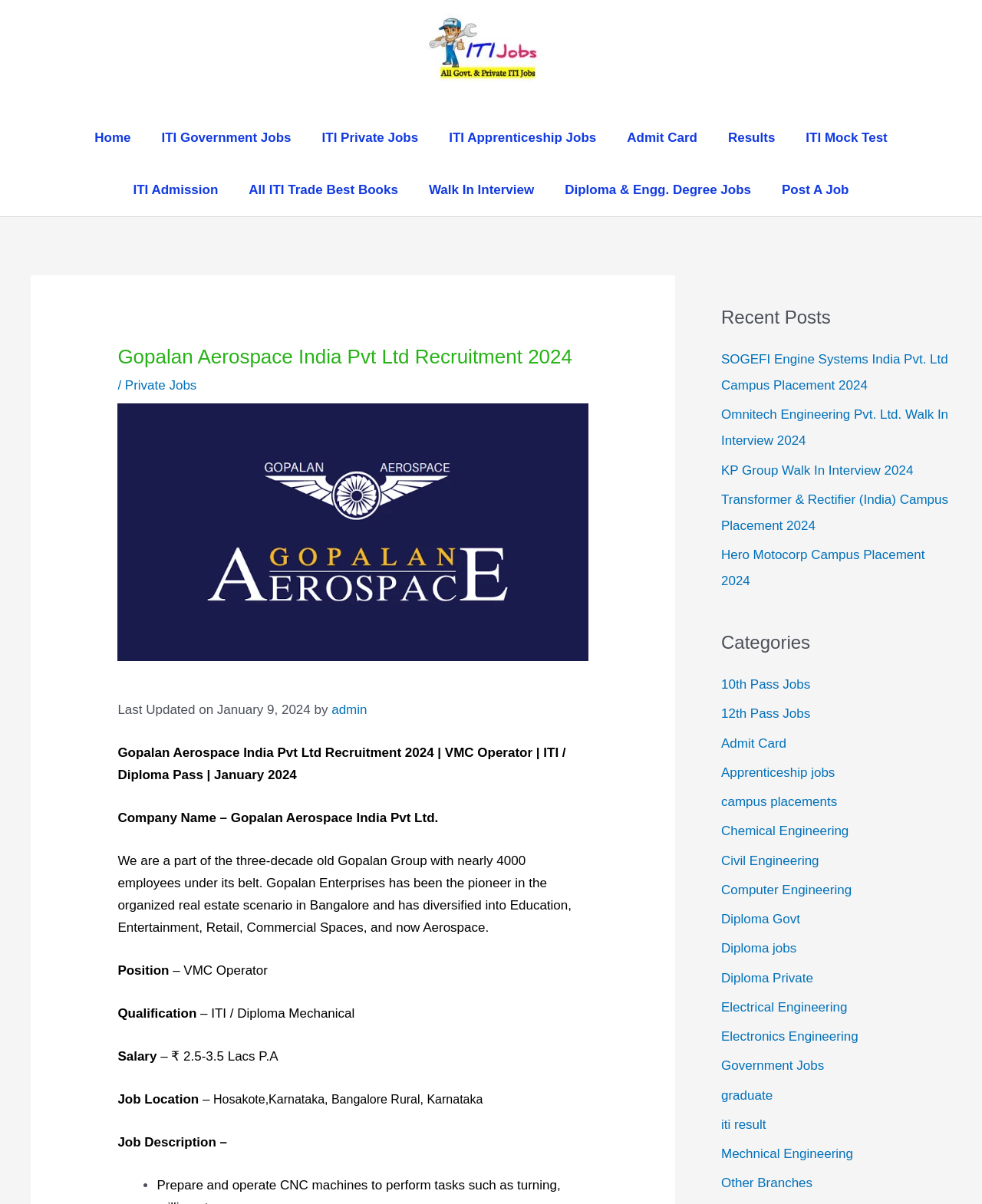Pinpoint the bounding box coordinates of the clickable area necessary to execute the following instruction: "Browse Diploma Govt jobs". The coordinates should be given as four float numbers between 0 and 1, namely [left, top, right, bottom].

[0.734, 0.757, 0.815, 0.77]